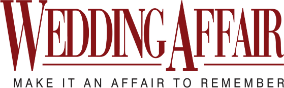Give a detailed account of the contents of the image.

The image features the logo of "Wedding Affair," a publication dedicated to celebrating the beauty and intricacies of weddings. The logo is styled with elegant typography in a rich maroon color, exuding sophistication and warmth. Below the main title, the tagline "MAKE IT AN AFFAIR TO REMEMBER" suggests a focus on creating unforgettable wedding experiences. This visual identity encapsulates the essence of the magazine, aligning with its theme of love, celebration, and luxury, particularly in the vibrant context of Bollywood weddings, which is a significant aspect of its content.